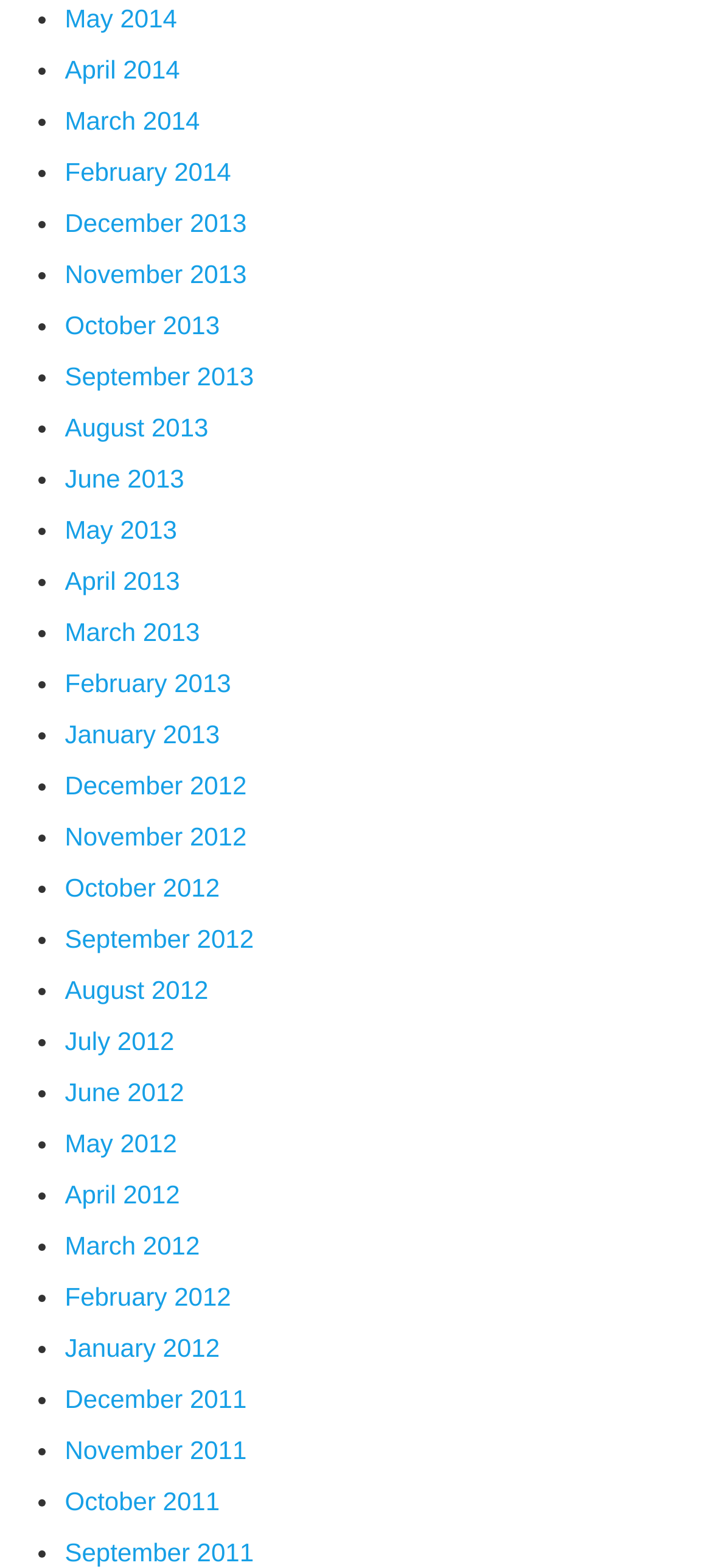Can you pinpoint the bounding box coordinates for the clickable element required for this instruction: "Click the link to contact support"? The coordinates should be four float numbers between 0 and 1, i.e., [left, top, right, bottom].

None